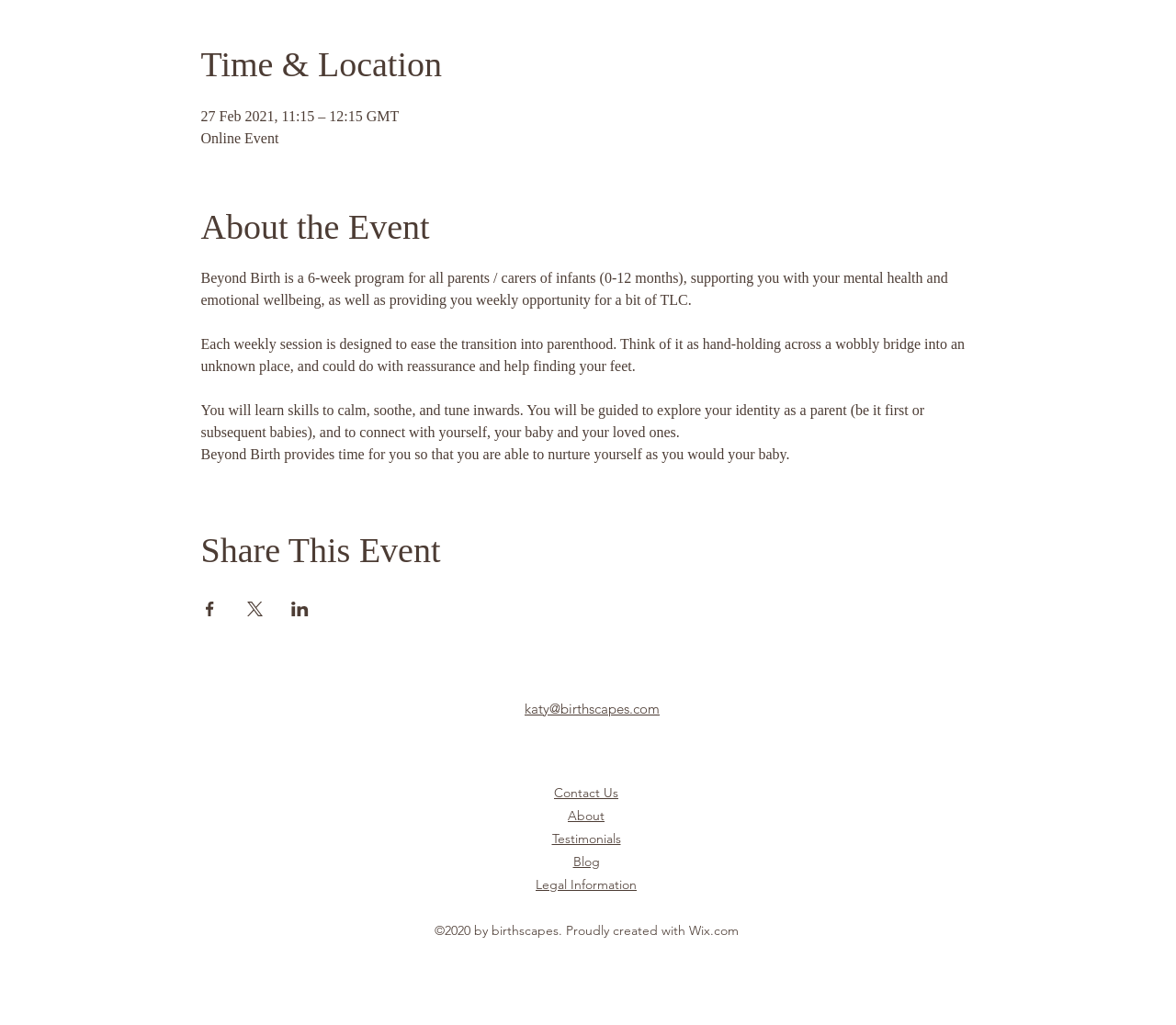Please provide a short answer using a single word or phrase for the question:
What is the discount offered to attendees who book the full program?

20% off